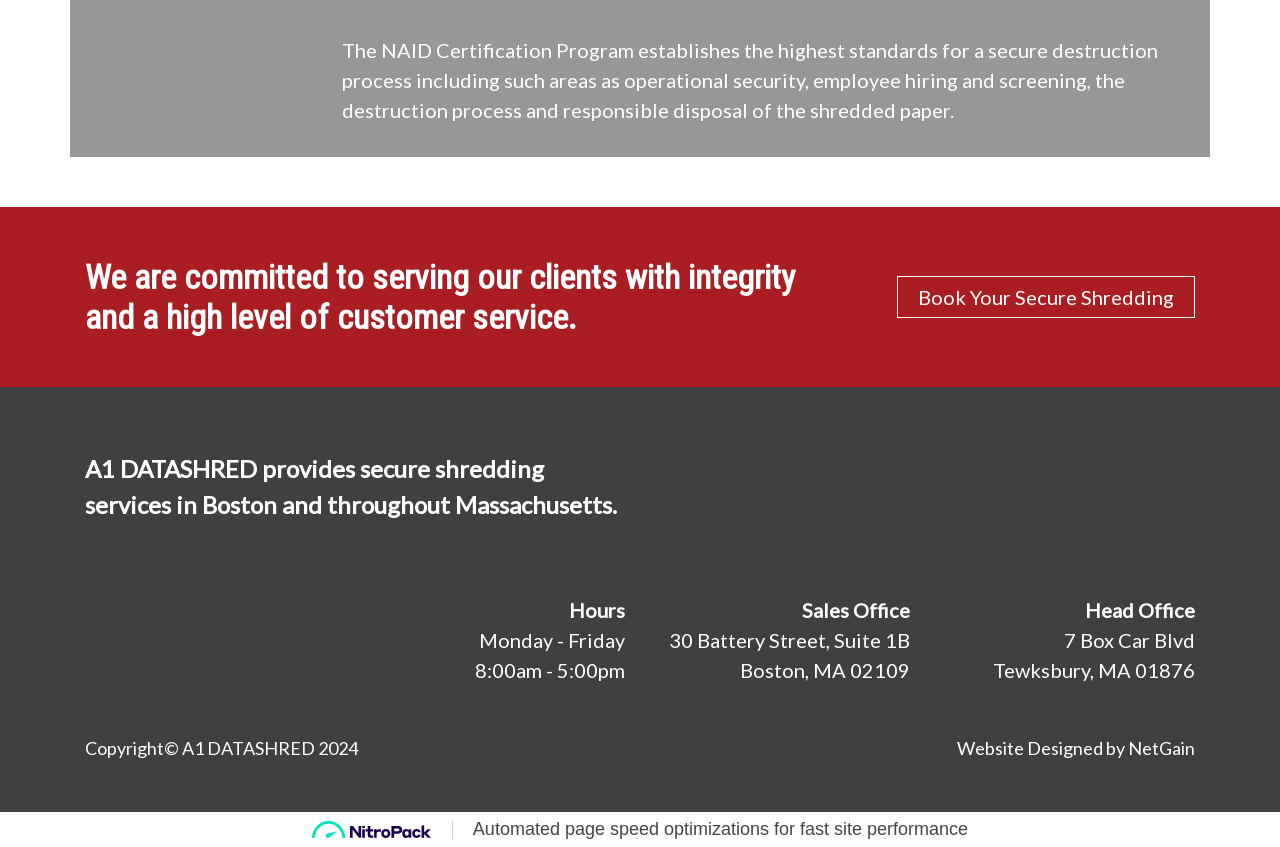Using the element description provided, determine the bounding box coordinates in the format (top-left x, top-left y, bottom-right x, bottom-right y). Ensure that all values are floating point numbers between 0 and 1. Element description: alt="twitter profile"

[0.104, 0.687, 0.139, 0.713]